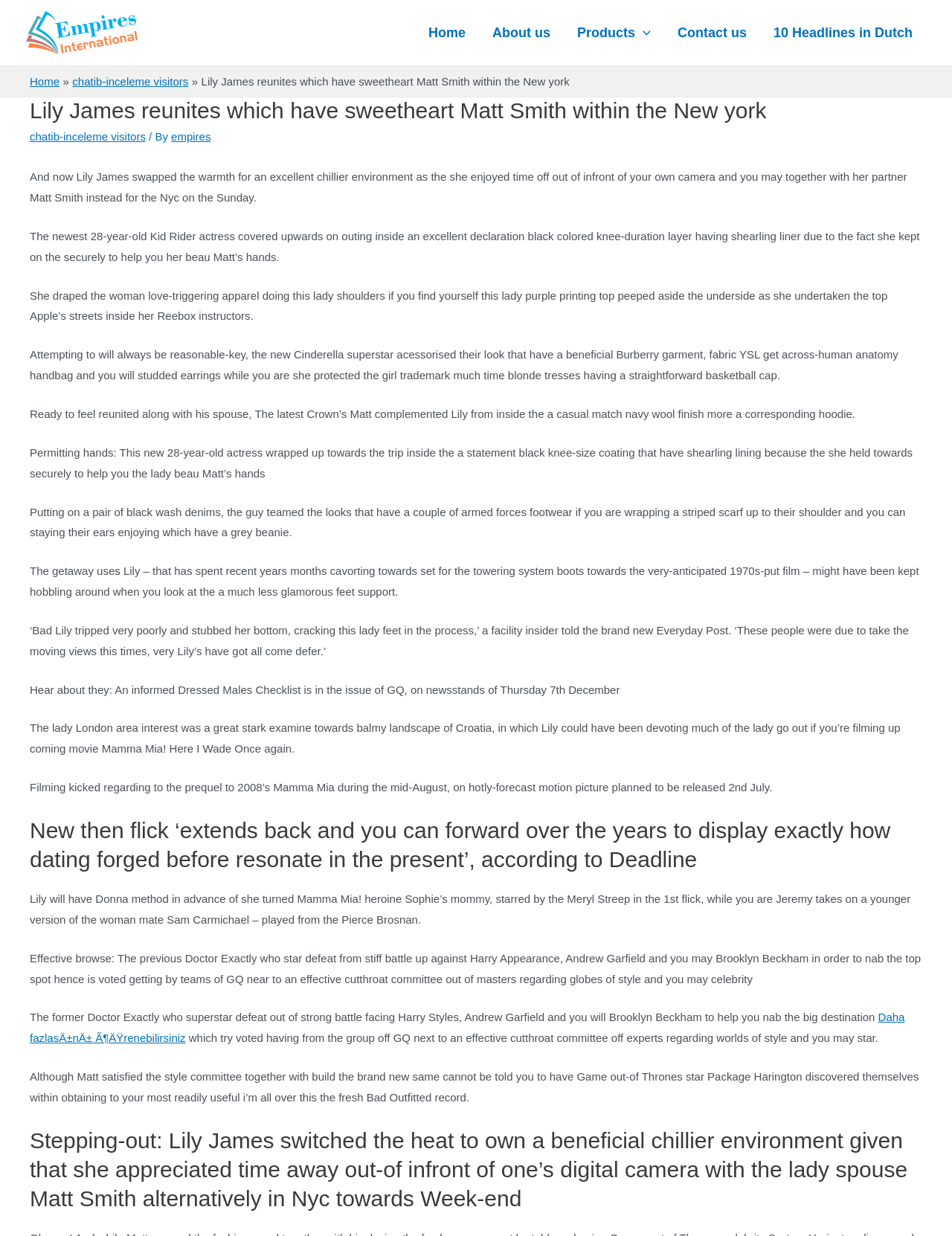Please identify the bounding box coordinates of the element on the webpage that should be clicked to follow this instruction: "Click on the 'Home' link". The bounding box coordinates should be given as four float numbers between 0 and 1, formatted as [left, top, right, bottom].

[0.436, 0.005, 0.503, 0.047]